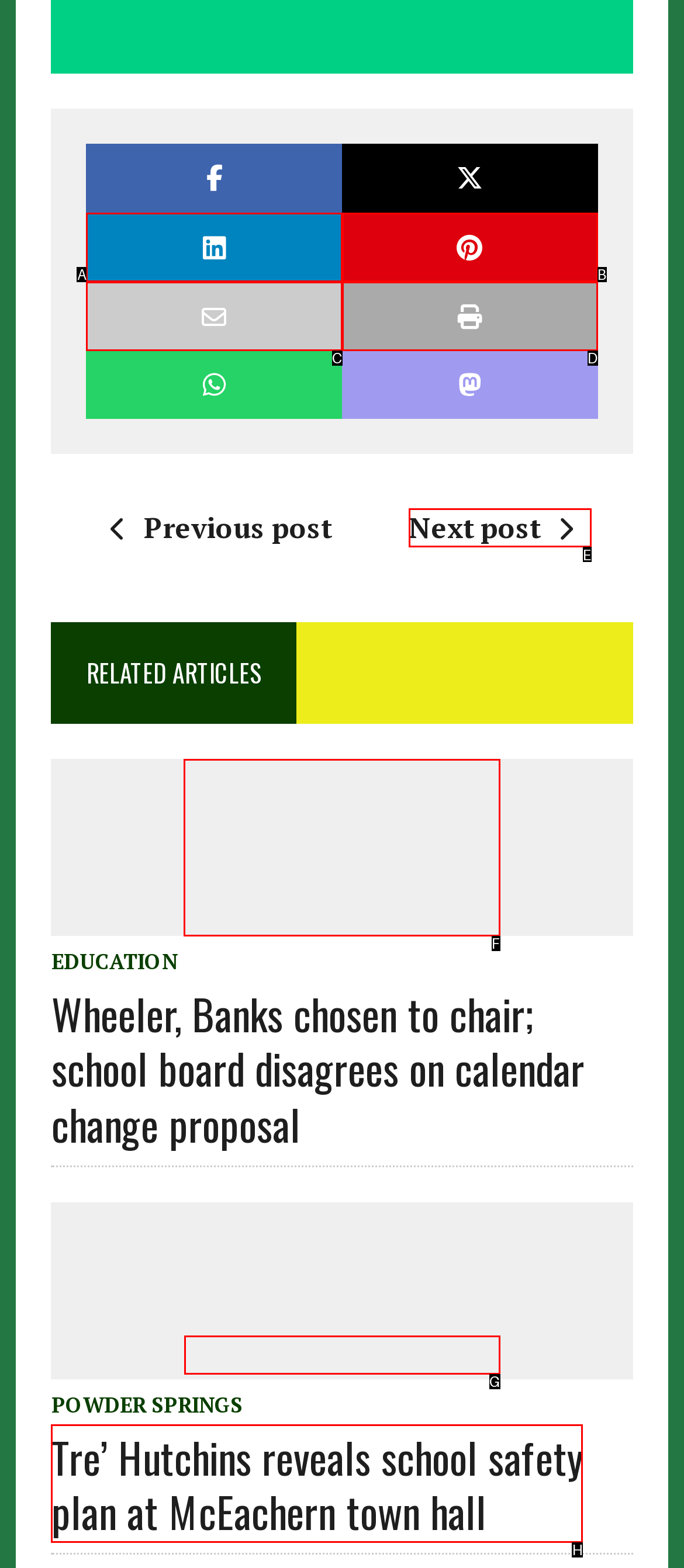Tell me the letter of the UI element I should click to accomplish the task: View the image of Cobb County Board of Education based on the choices provided in the screenshot.

F